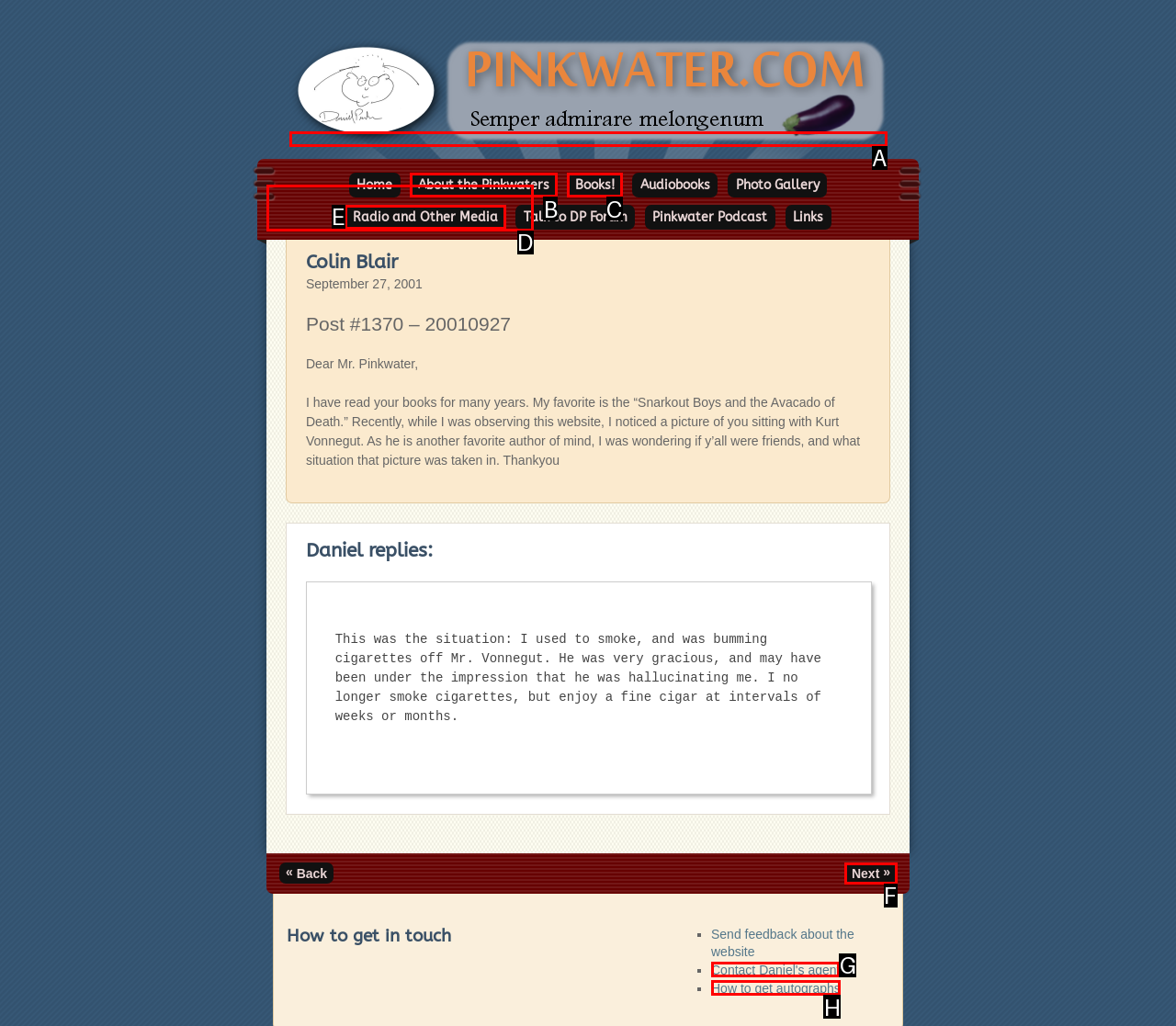From the given options, indicate the letter that corresponds to the action needed to complete this task: contact Daniel's agent. Respond with only the letter.

G